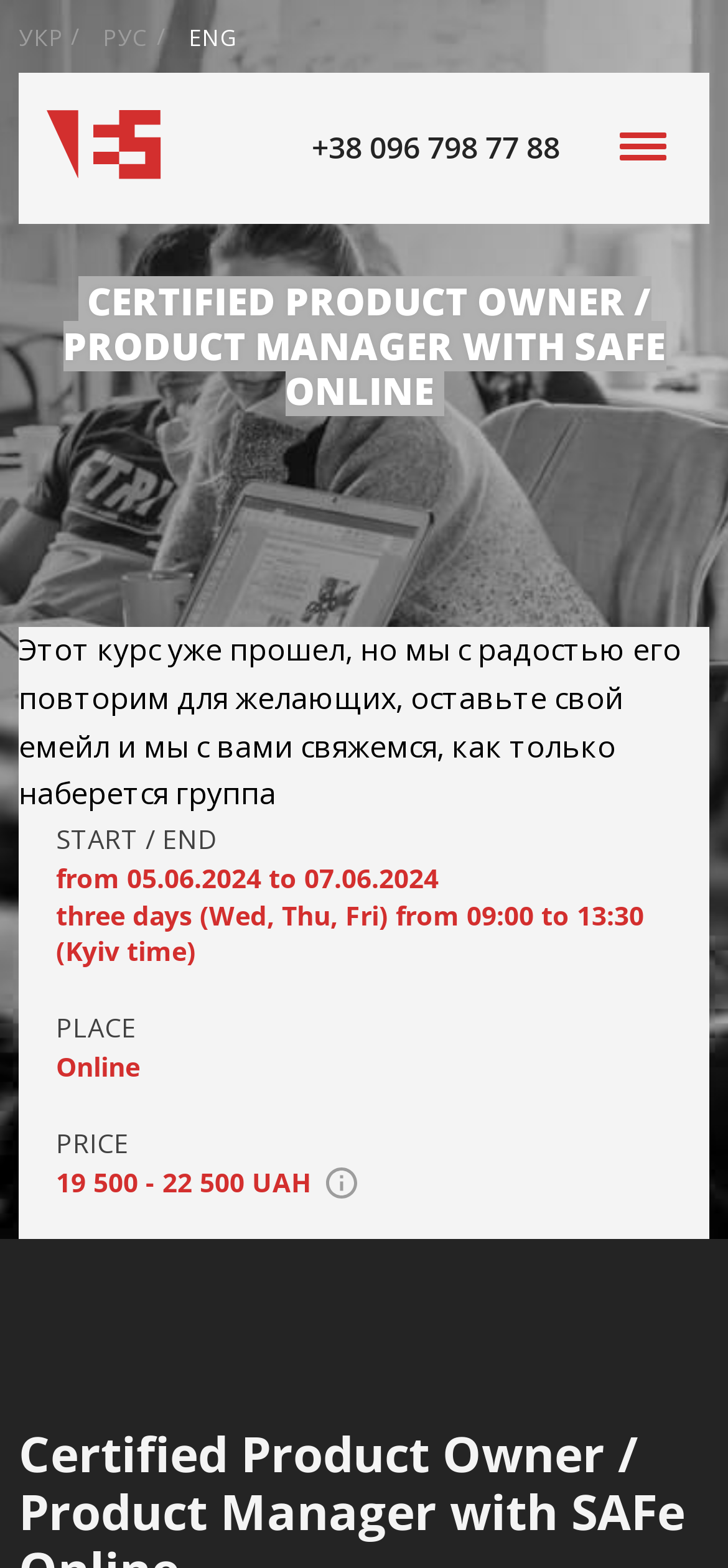Find the main header of the webpage and produce its text content.

CERTIFIED PRODUCT OWNER / PRODUCT MANAGER WITH SAFE ONLINE